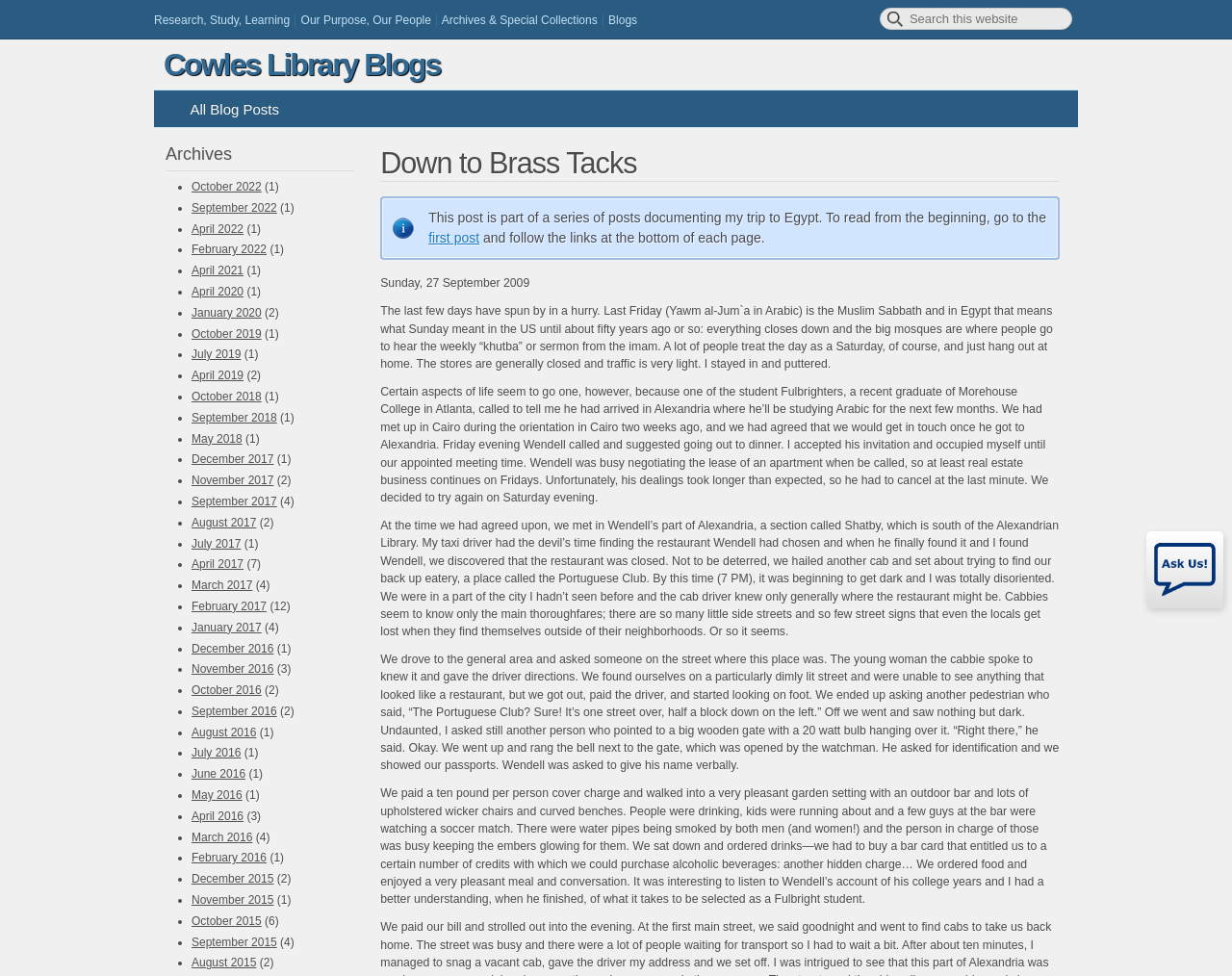Answer the question in one word or a short phrase:
Where did the author meet Wendell?

Alexandria